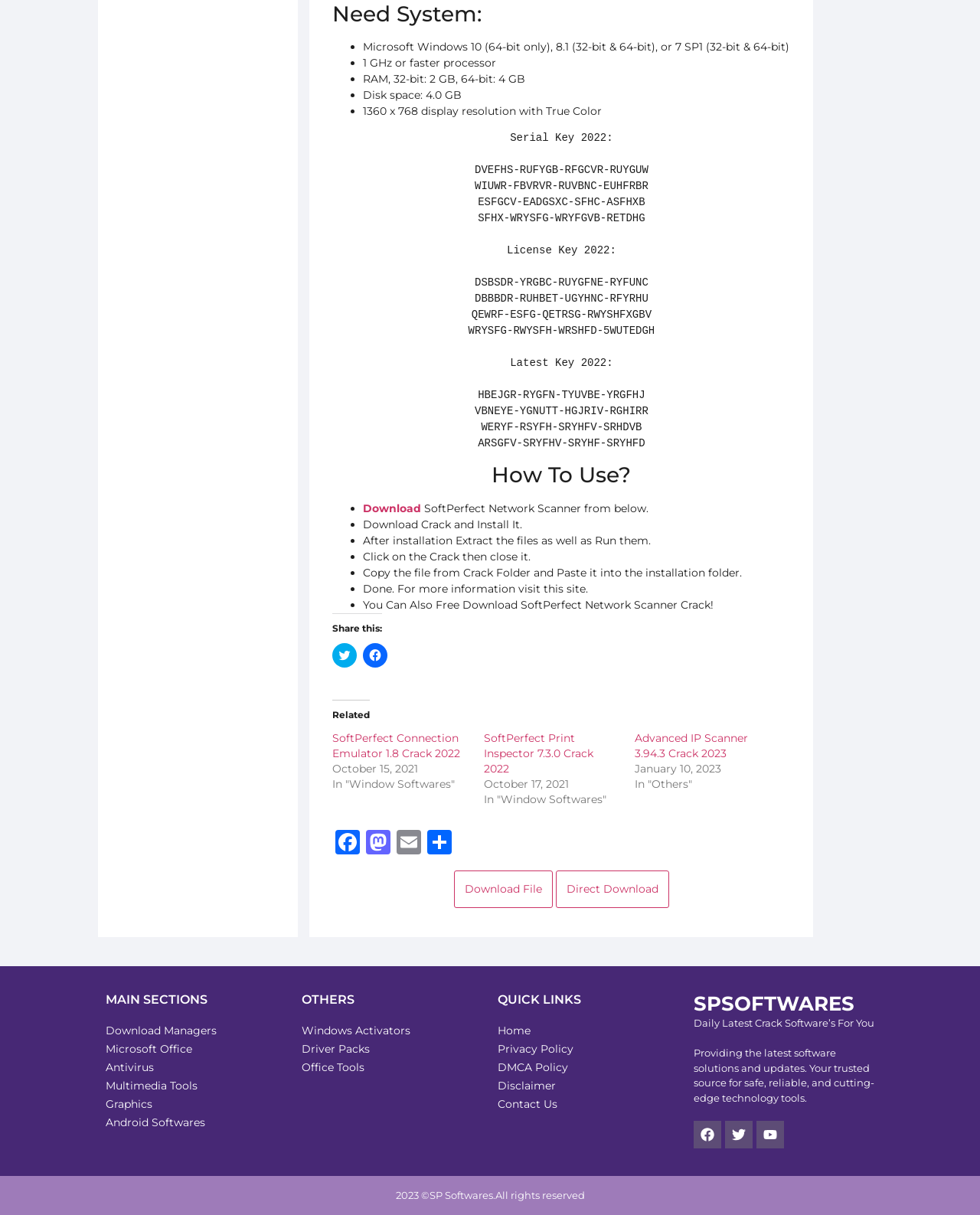Provide a brief response using a word or short phrase to this question:
How many steps are there to use the software?

6